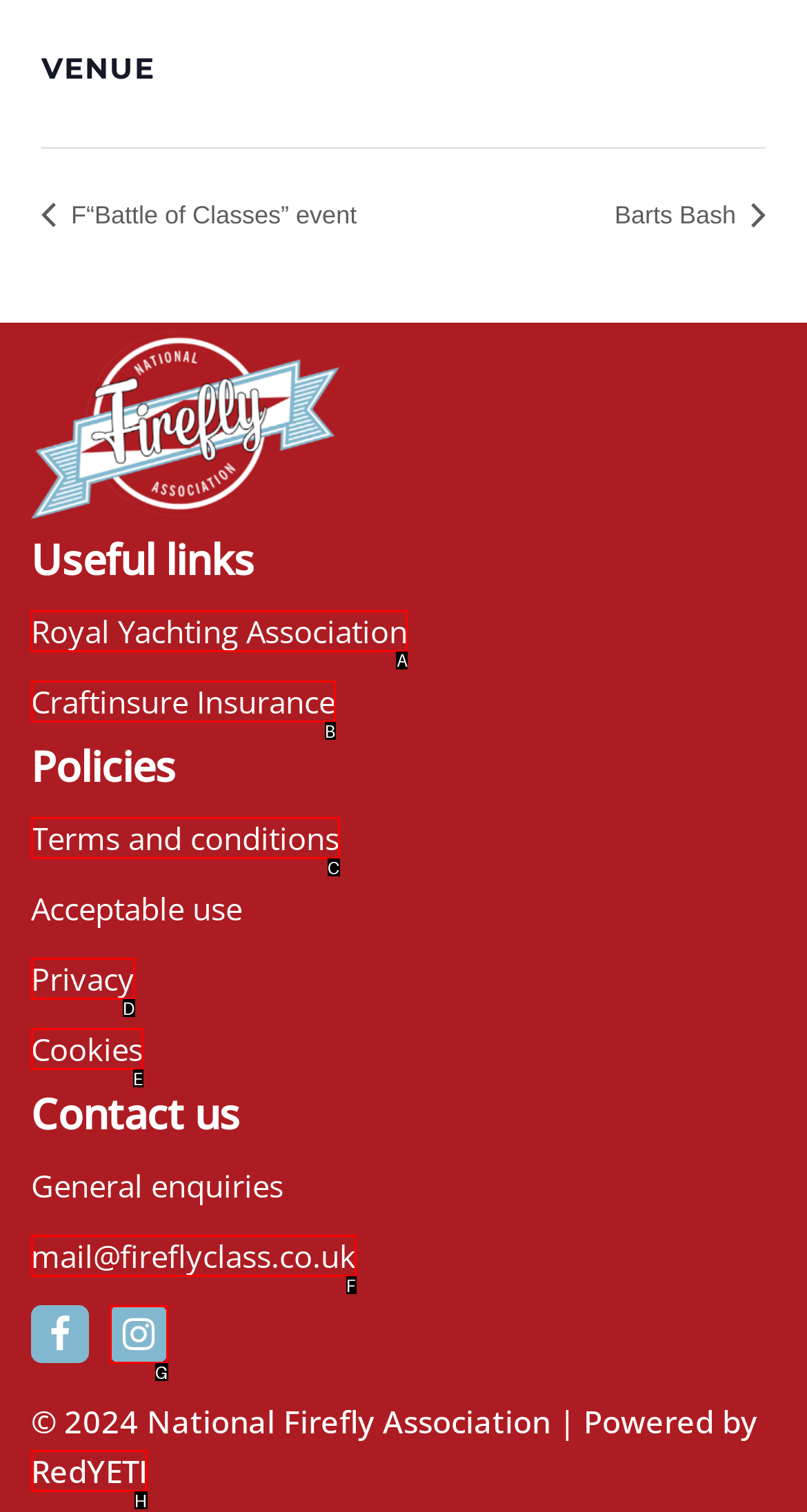Indicate the letter of the UI element that should be clicked to accomplish the task: Visit the Royal Yachting Association website. Answer with the letter only.

A